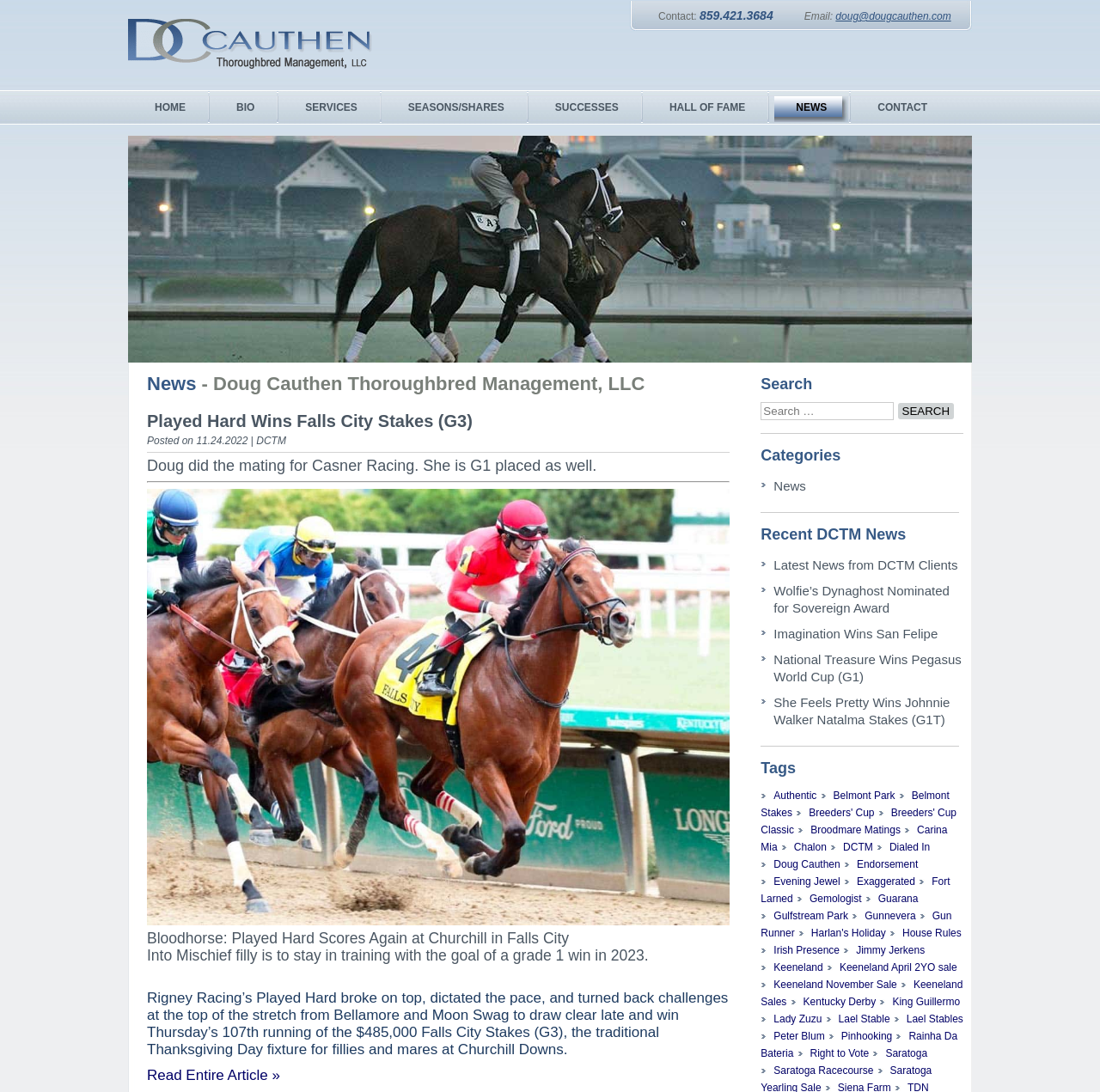Please predict the bounding box coordinates of the element's region where a click is necessary to complete the following instruction: "Donate to CelebrateGreece.com". The coordinates should be represented by four float numbers between 0 and 1, i.e., [left, top, right, bottom].

None